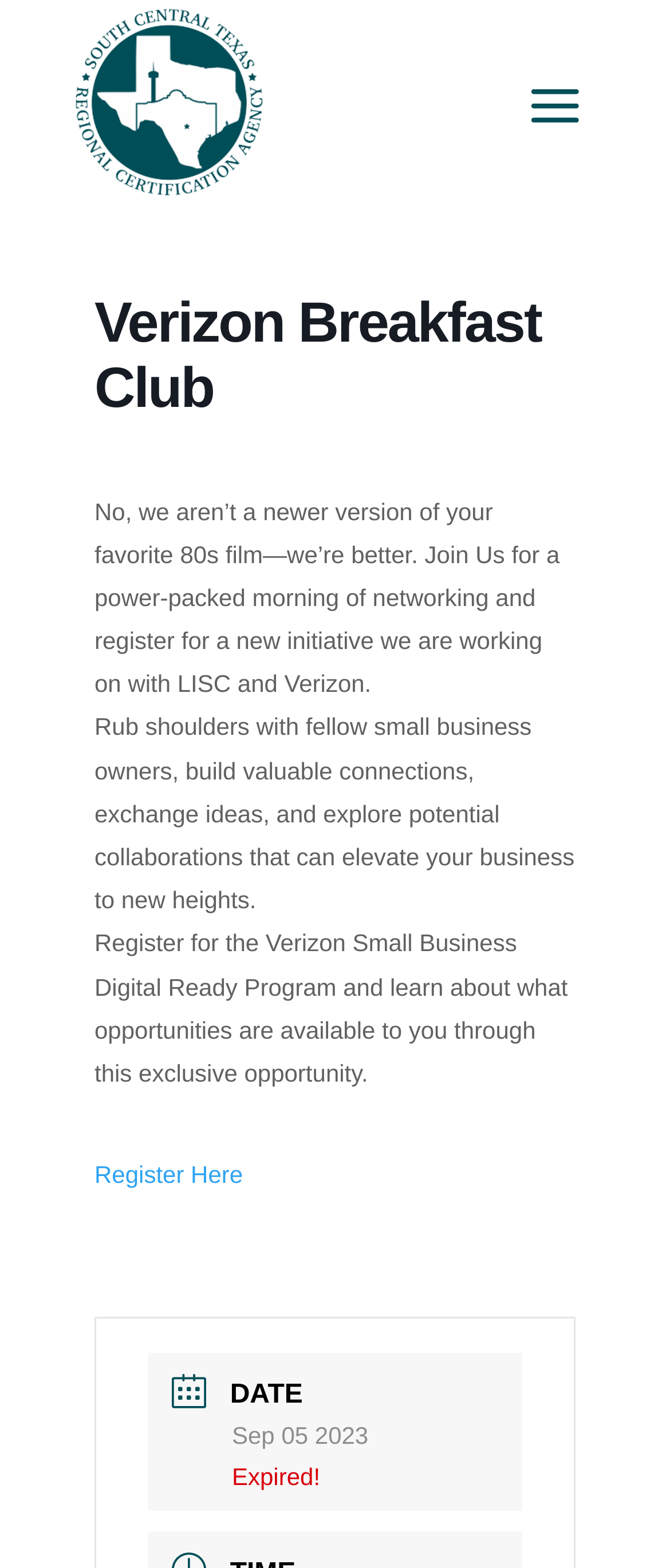Refer to the image and answer the question with as much detail as possible: What is the purpose of the event?

I inferred the purpose of the event by reading the StaticText element that says 'Join Us for a power-packed morning of networking and register for a new initiative we are working on with LISC and Verizon.' This suggests that the event is for networking and registration.